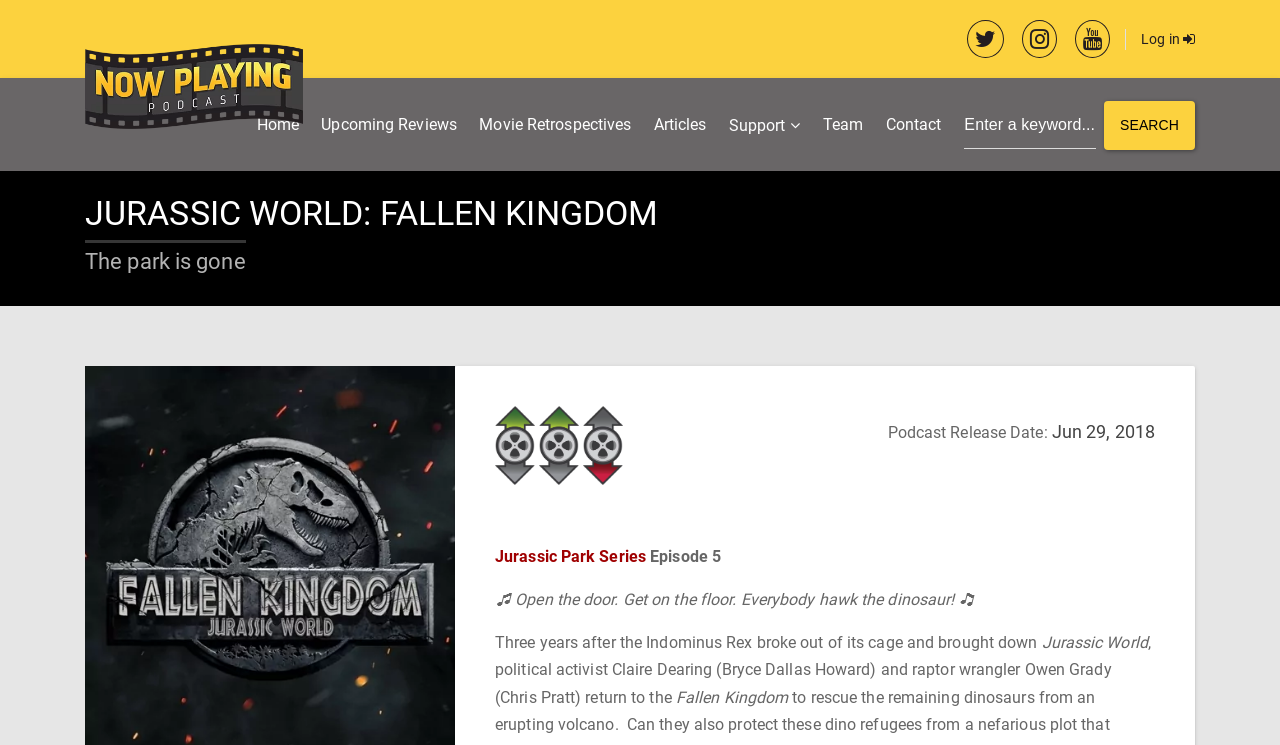How many images are there in the webpage?
Based on the image, give a one-word or short phrase answer.

4